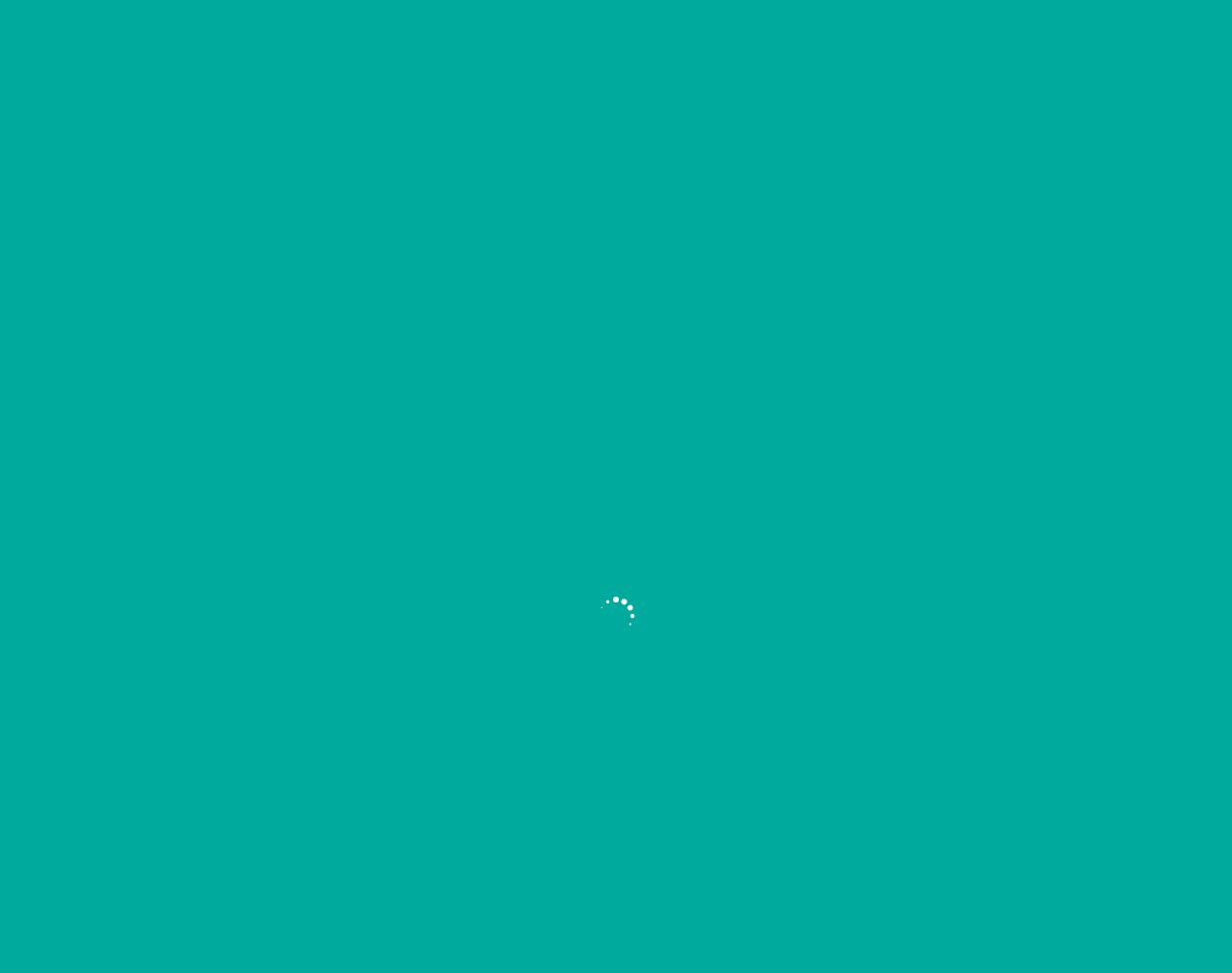Determine the bounding box coordinates for the UI element described. Format the coordinates as (top-left x, top-left y, bottom-right x, bottom-right y) and ensure all values are between 0 and 1. Element description: Our Services

[0.28, 0.393, 0.394, 0.437]